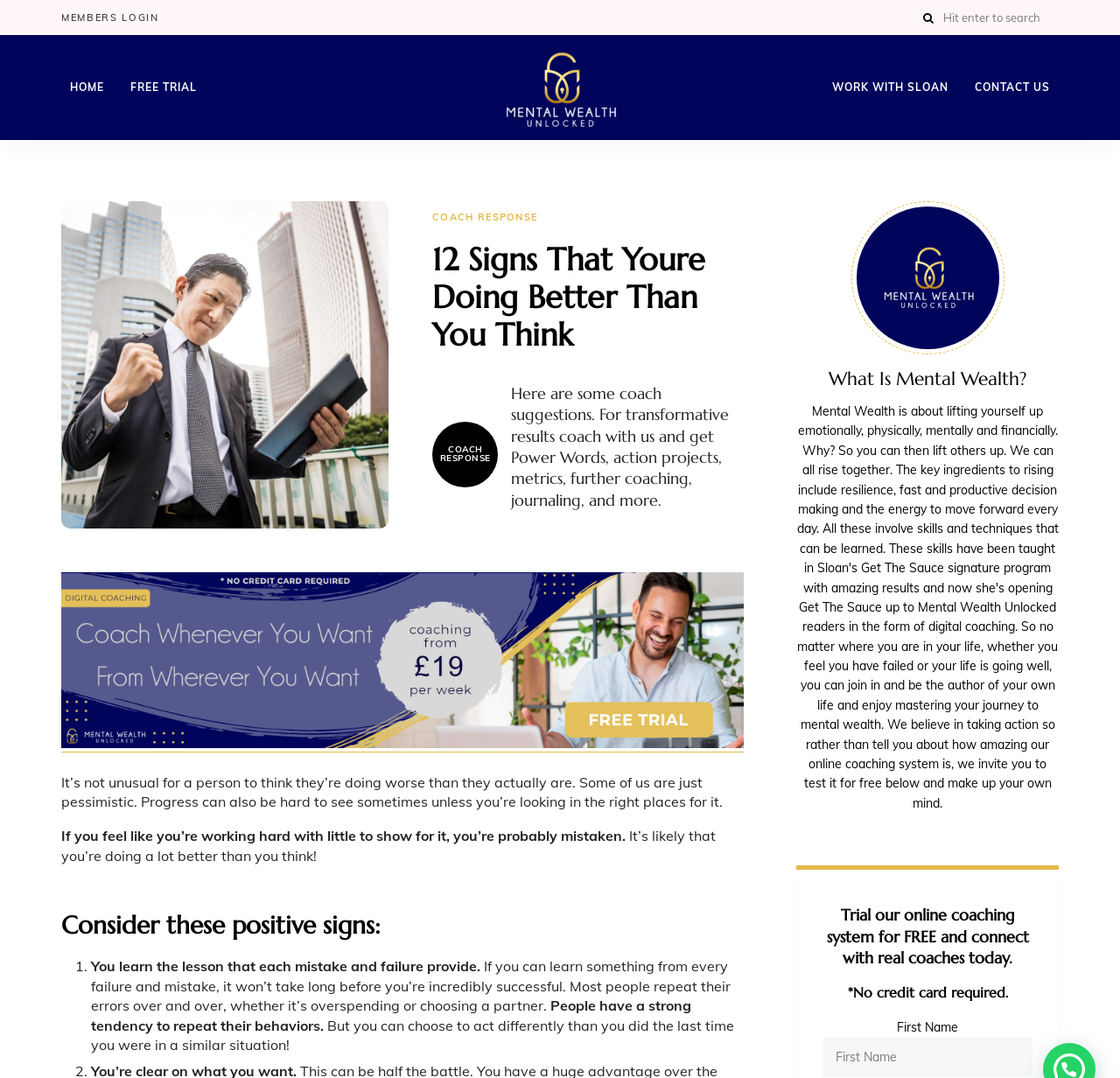What is the image above the heading 'What Is Mental Wealth?'?
Answer with a single word or short phrase according to what you see in the image.

cropped-MENTAL-WEALTH-final-2-01-1-1.jpg